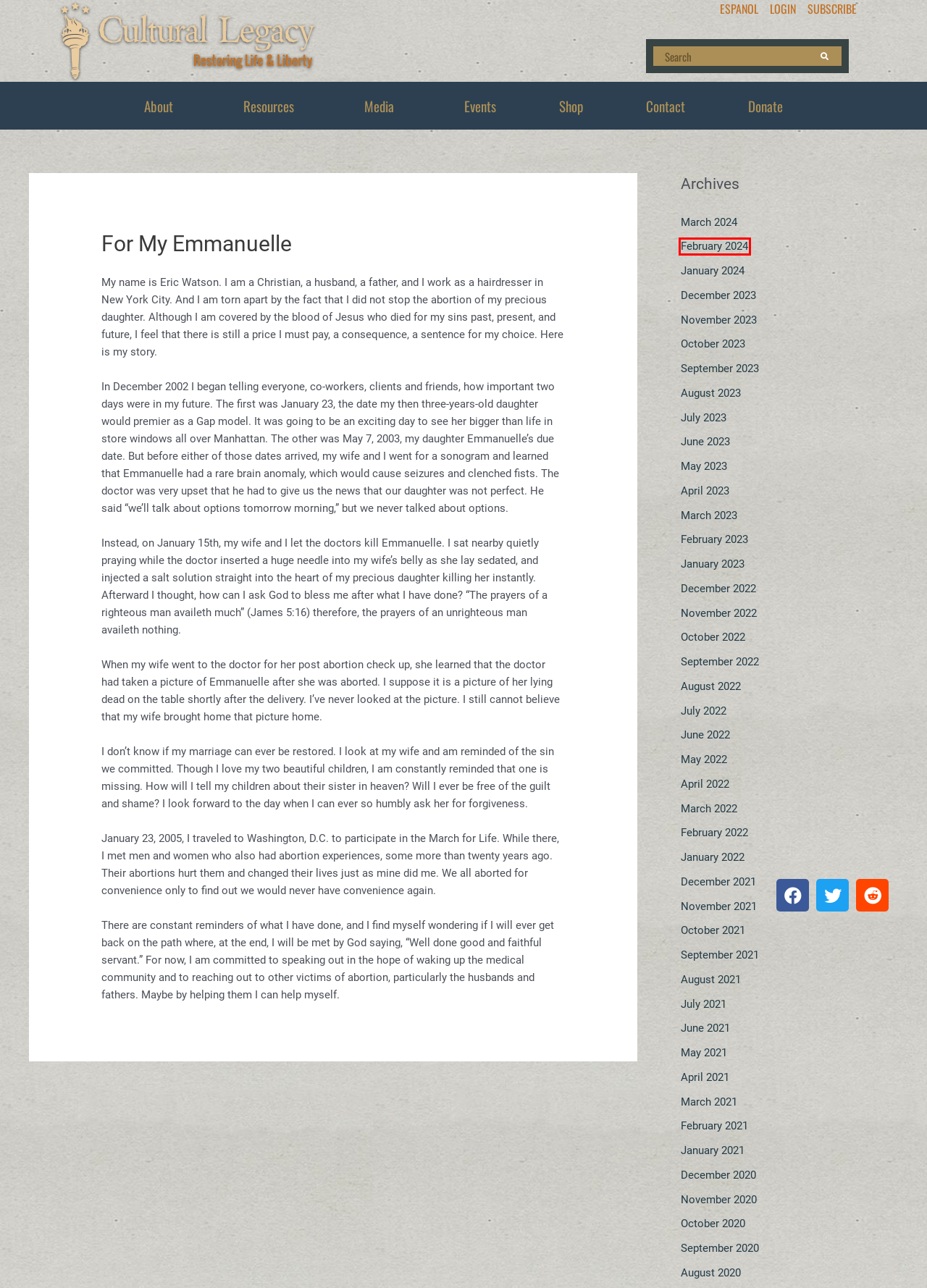You have a screenshot of a webpage with an element surrounded by a red bounding box. Choose the webpage description that best describes the new page after clicking the element inside the red bounding box. Here are the candidates:
A. May 2023 - Cultural Legacy
B. Donate - Cultural Legacy
C. January 2022 - Cultural Legacy
D. June 2021 - Cultural Legacy
E. February 2024 - Cultural Legacy
F. October 2023 - Cultural Legacy
G. December 2020 - Cultural Legacy
H. January 2021 - Cultural Legacy

E